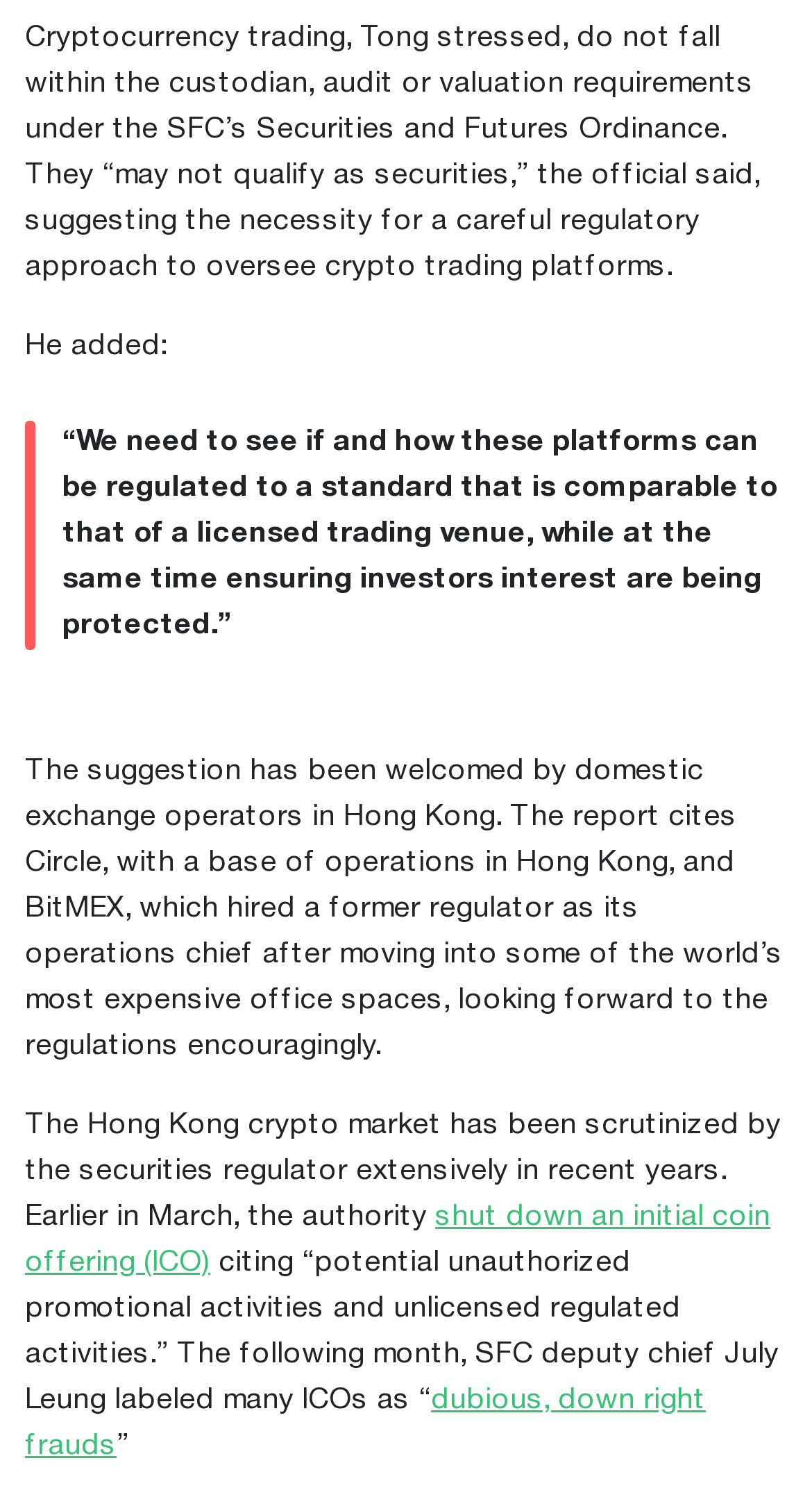Who is the official mentioned in the article?
Look at the image and answer the question using a single word or phrase.

Tong